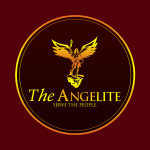What is the phrase featured below the title?
Based on the image, answer the question with a single word or brief phrase.

SERVE THE PEOPLE